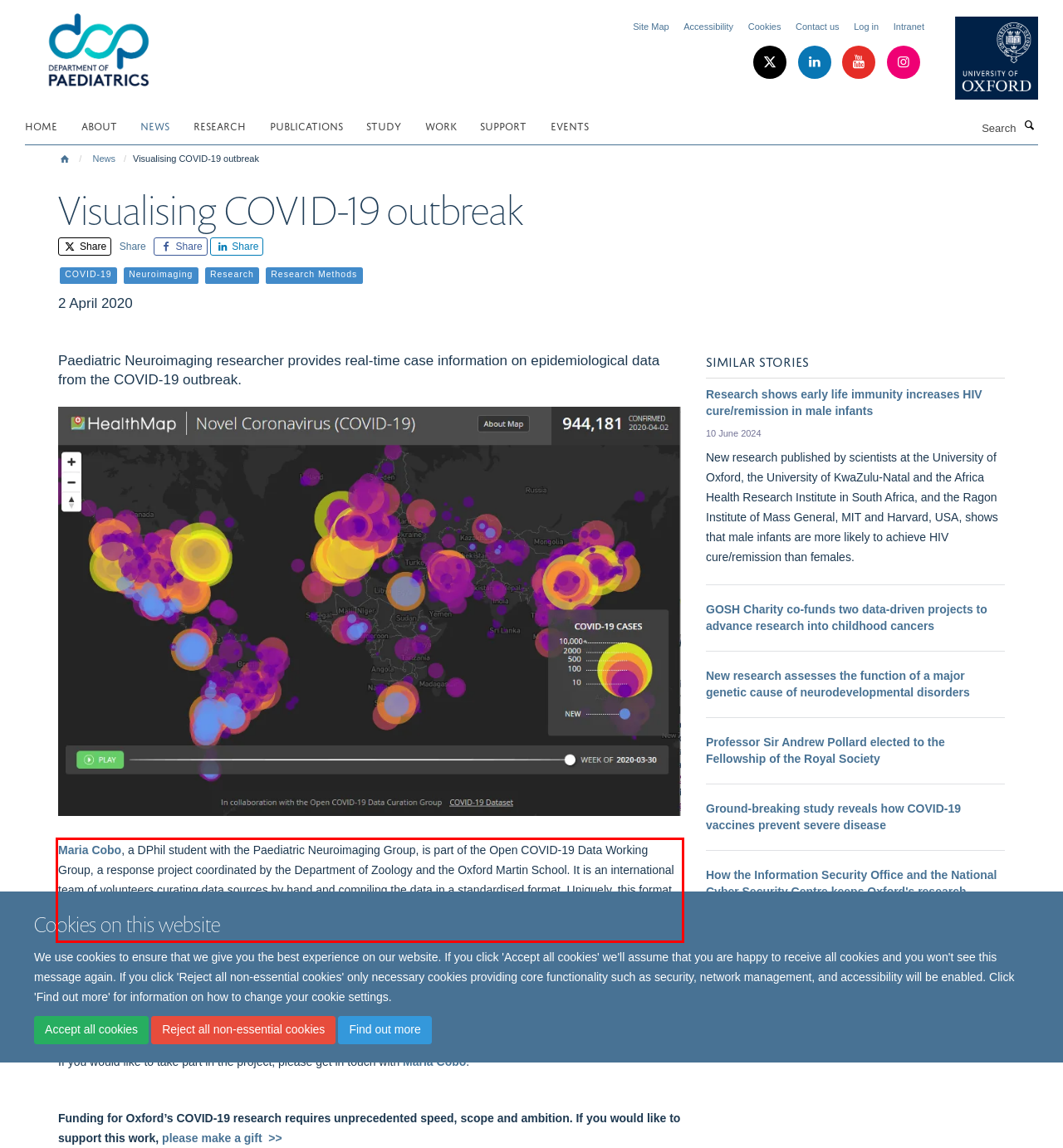From the screenshot of the webpage, locate the red bounding box and extract the text contained within that area.

Maria Cobo, a DPhil student with the Paediatric Neuroimaging Group, is part of the Open COVID-19 Data Working Group, a response project coordinated by the Department of Zoology and the Oxford Martin School. It is an international team of volunteers curating data sources by hand and compiling the data in a standardised format. Uniquely, this format presents epidemiological data at an individual case level, which allows the extraction of detailed information on case demographics, travel histories and high resolution geographical distribution.